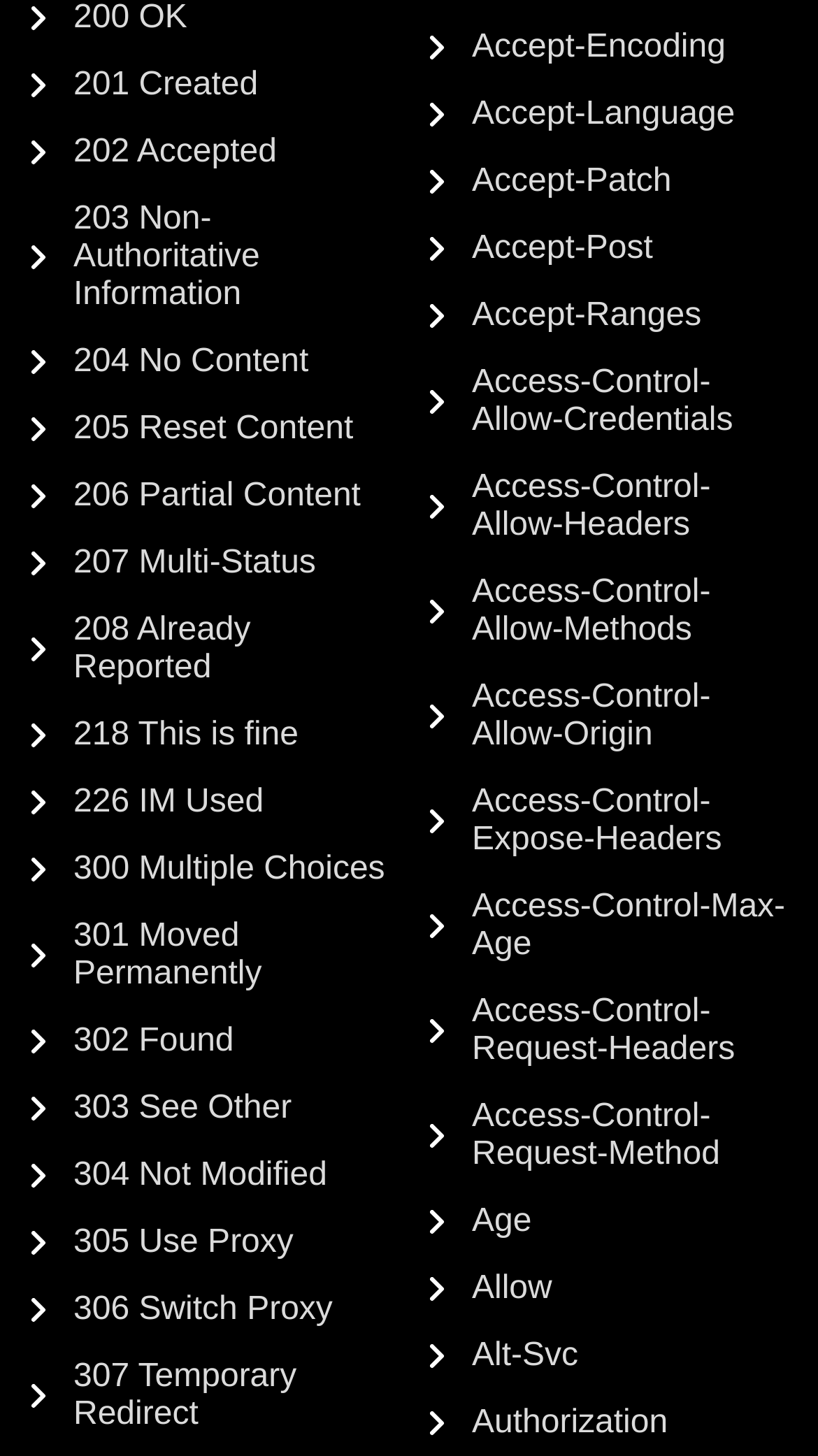Give a concise answer using only one word or phrase for this question:
What is the first HTTP status code listed?

200 OK